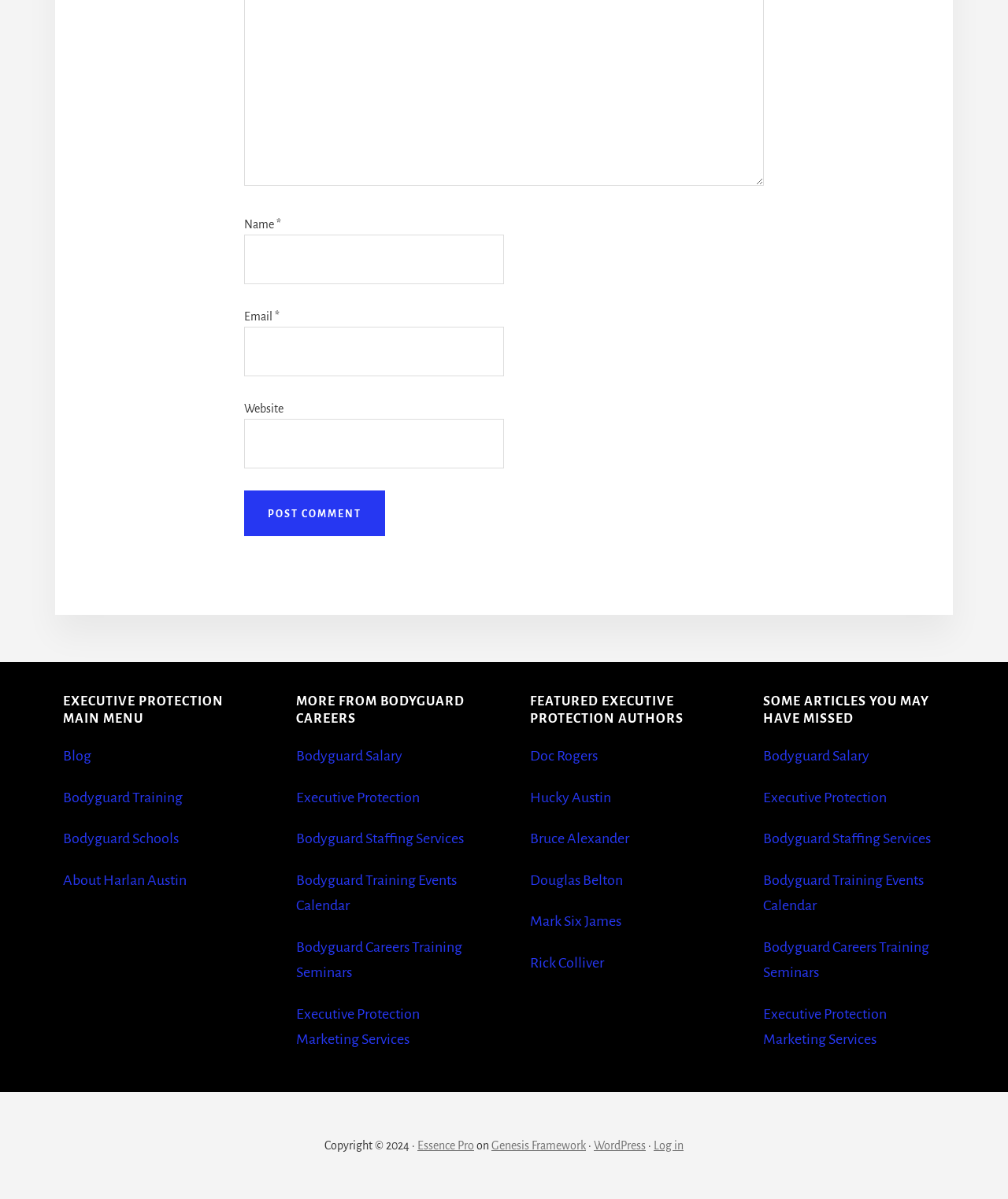Locate the bounding box coordinates of the region to be clicked to comply with the following instruction: "Check the Bodyguard Salary article". The coordinates must be four float numbers between 0 and 1, in the form [left, top, right, bottom].

[0.294, 0.624, 0.4, 0.637]